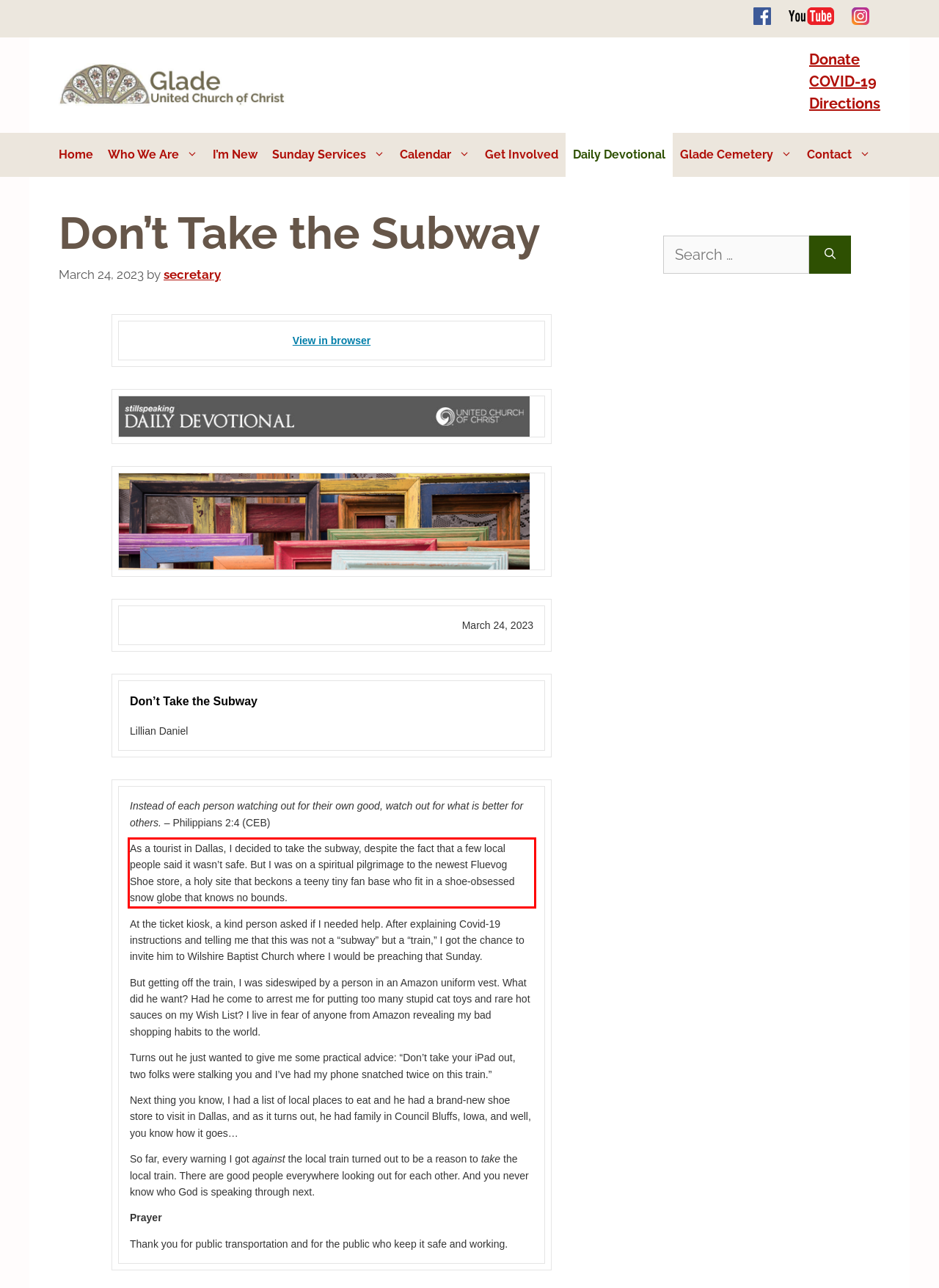Please identify and extract the text from the UI element that is surrounded by a red bounding box in the provided webpage screenshot.

As a tourist in Dallas, I decided to take the subway, despite the fact that a few local people said it wasn’t safe. But I was on a spiritual pilgrimage to the newest Fluevog Shoe store, a holy site that beckons a teeny tiny fan base who fit in a shoe-obsessed snow globe that knows no bounds.